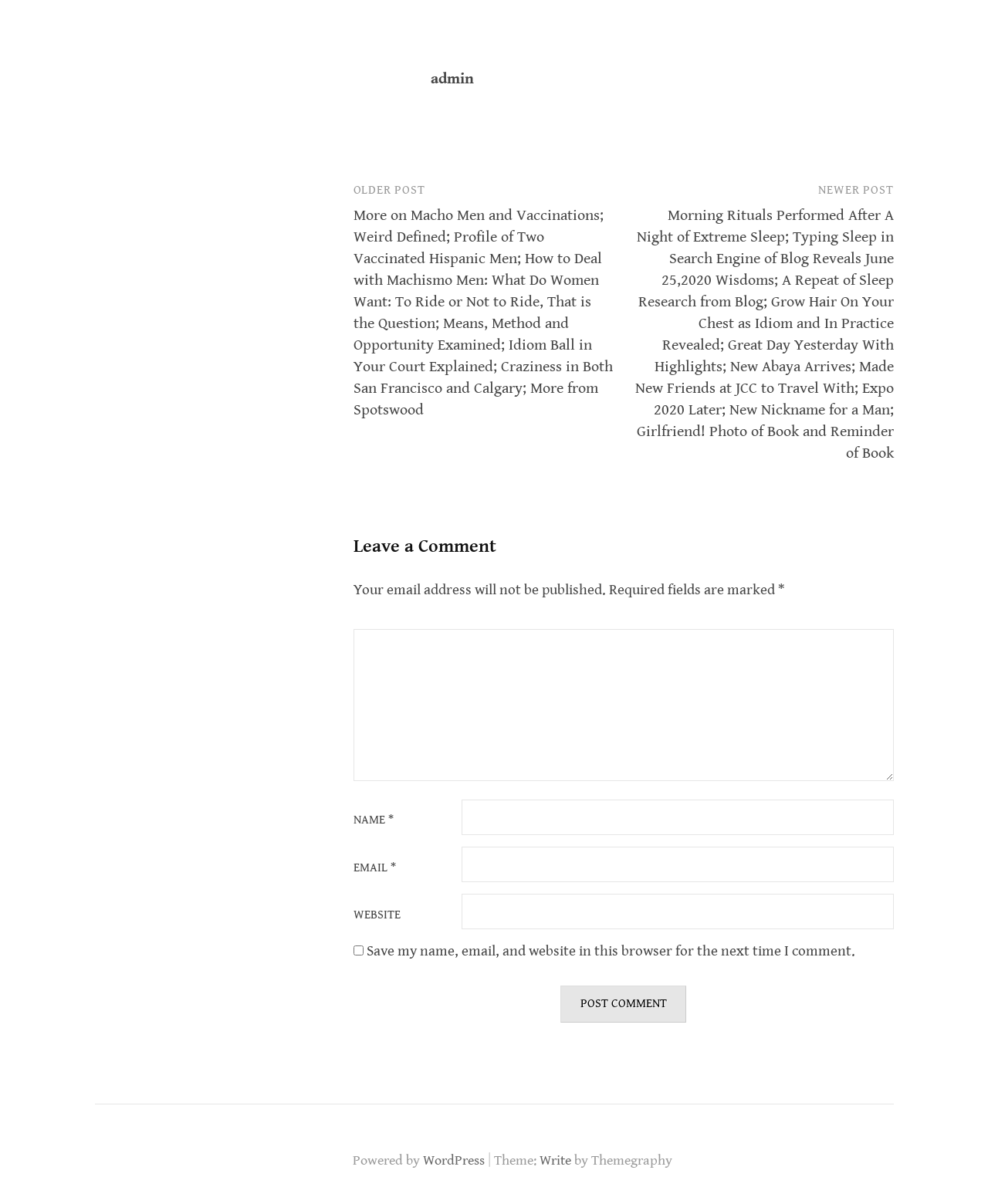Please determine the bounding box coordinates, formatted as (top-left x, top-left y, bottom-right x, bottom-right y), with all values as floating point numbers between 0 and 1. Identify the bounding box of the region described as: name="comment"

[0.357, 0.522, 0.904, 0.648]